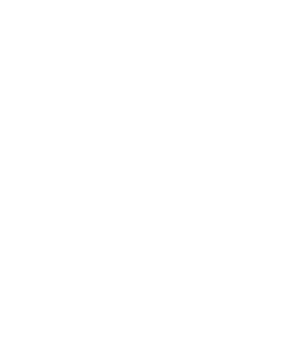Break down the image into a detailed narrative.

The image features the product label for "Psilocybe Aztecorum Magic Mushrooms," which contains valuable information regarding the product. This particular label highlights that each bottle contains 30 capsules, with each capsule containing a total of 200 mg, consisting of 100 mg of Magic Mushrooms and 100 mg of Cordyceps. The recommended dosage is to take one capsule every second day upon waking up. The label also showcases key benefits of the product, including heightened energy, improved recovery, and unmatched motivation. This product is part of a collection of magic mushroom varieties, which also includes "Syzygy Magic Mushrooms" and "Mazatapec Magic Mushrooms," suggesting a range of options available for consumers interested in psychedelic mushrooms. The price is indicated as $126.00 for 1,200 mg, providing potential buyers with essential information for their purchase decision.